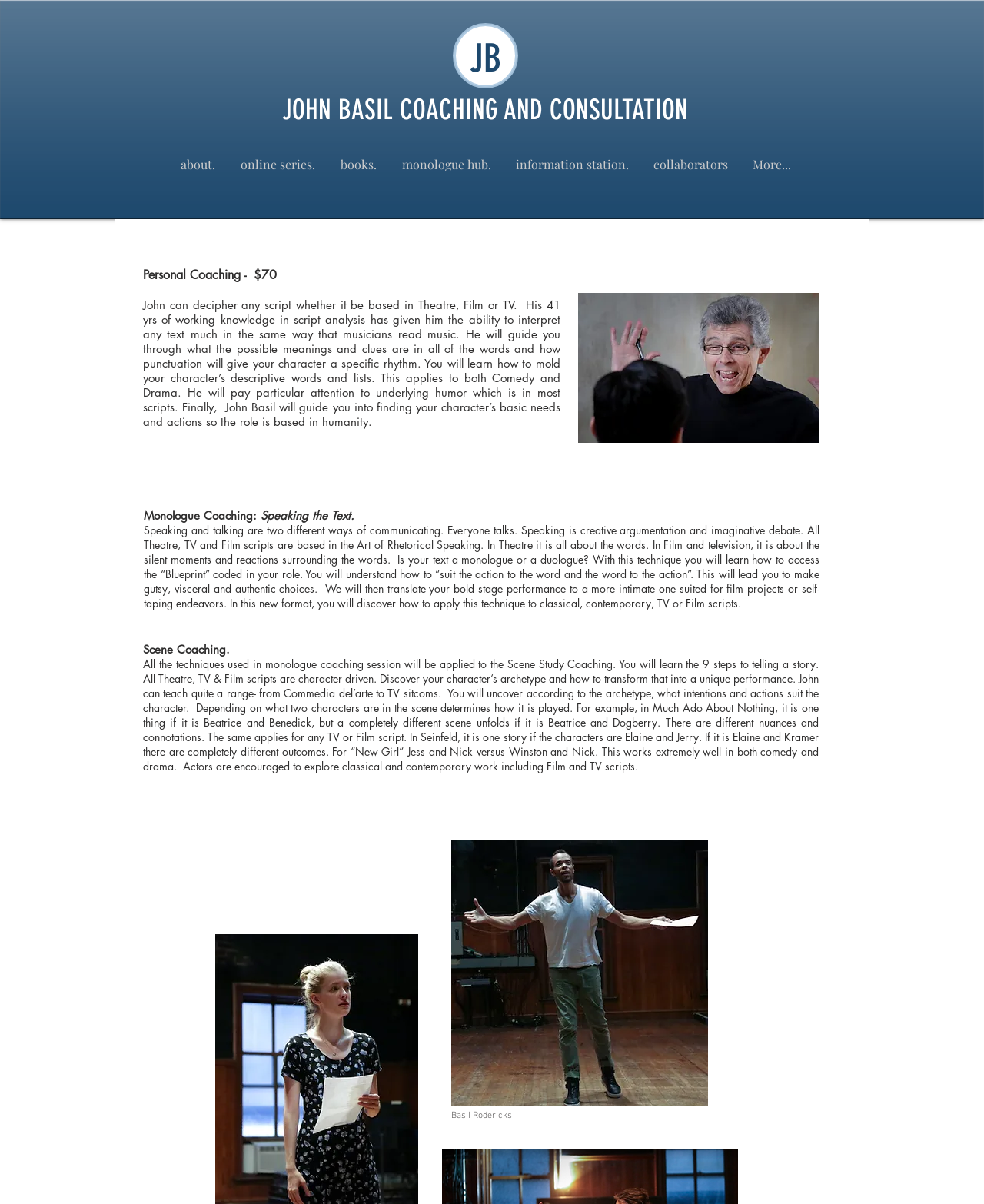Give a detailed overview of the webpage's appearance and contents.

The webpage is about John Basil, a personal coach who offers coaching sessions for actors. At the top of the page, there is a heading "JB" and a link with the same text, positioned next to each other. Below them, there is a larger heading "JOHN BASIL COACHING AND CONSULTATION" that spans across the top half of the page. 

To the left of the page, there is a navigation menu labeled "Site" that contains several links, including "about", "online series", "books", "monologue hub", "information station", "collaborators", and "More...". 

On the right side of the page, there is a section dedicated to personal coaching, with a title "Personal Coaching - $70" and a paragraph of text that describes John's coaching services, including script analysis and character development. Below this section, there is an image of John Basil.

Further down the page, there are three sections: "Monologue Coaching", "Speaking the Text", and "Scene Coaching". Each section has a title and a paragraph of text that describes the coaching services offered. The "Monologue Coaching" section has a longer paragraph that explains the technique of speaking and talking, and how it applies to theatre, TV, and film scripts. The "Scene Coaching" section has a paragraph that describes the 9 steps to telling a story and how to apply them to scene study coaching.

At the bottom of the page, there is an image and a text "Basil Rodericks".